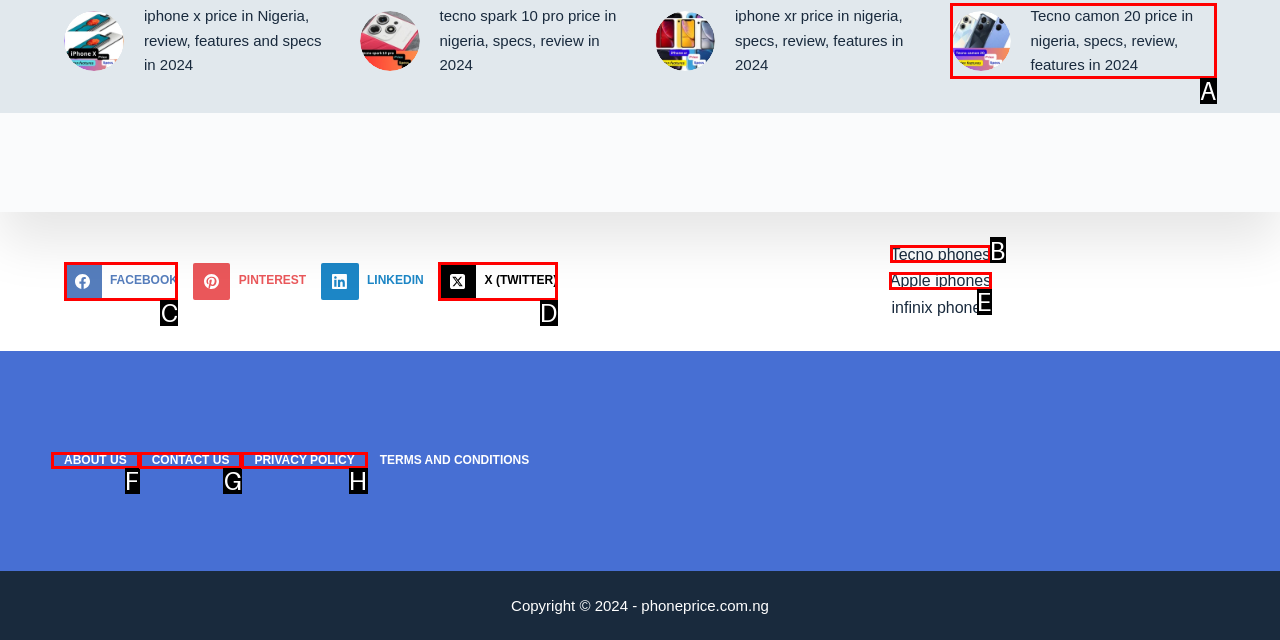Tell me the letter of the option that corresponds to the description: Facebook
Answer using the letter from the given choices directly.

C